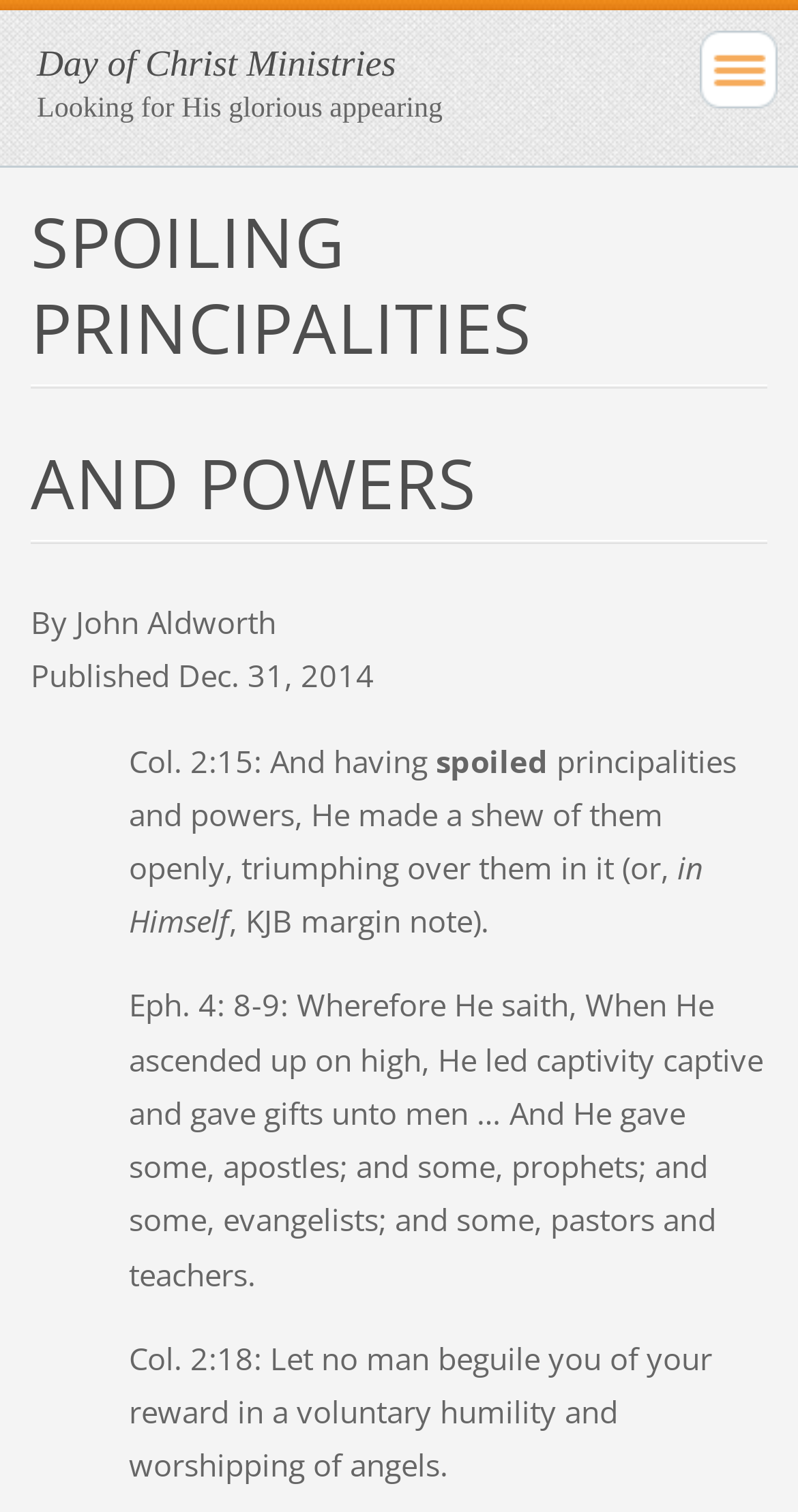What is the Bible verse mentioned after 'Wherefore He saith, When He ascended up on high, He led captivity captive and gave gifts unto men …'?
Using the information from the image, give a concise answer in one word or a short phrase.

Eph. 4: 8-9